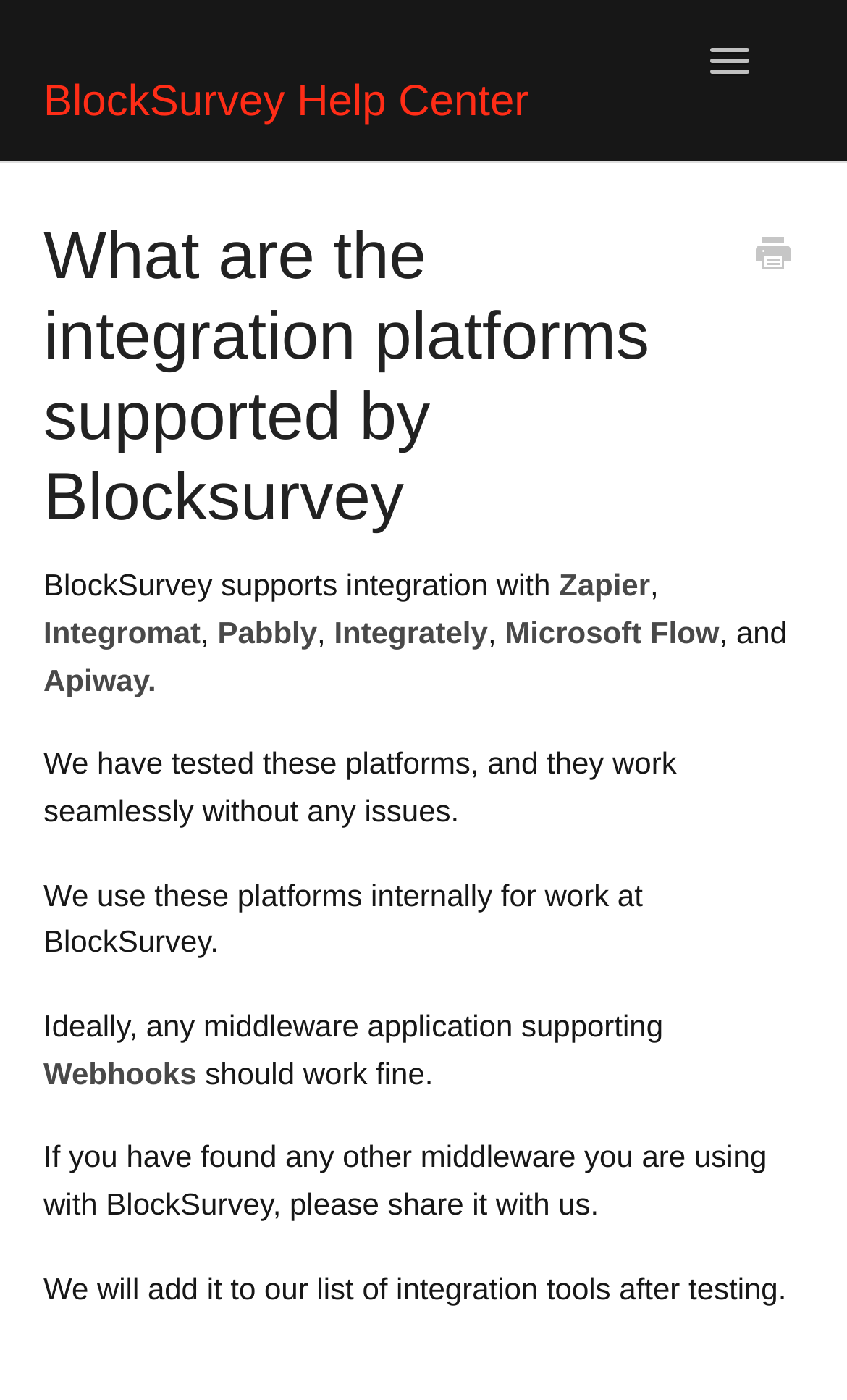Using the provided element description "Contact", determine the bounding box coordinates of the UI element.

[0.4, 0.189, 0.6, 0.261]